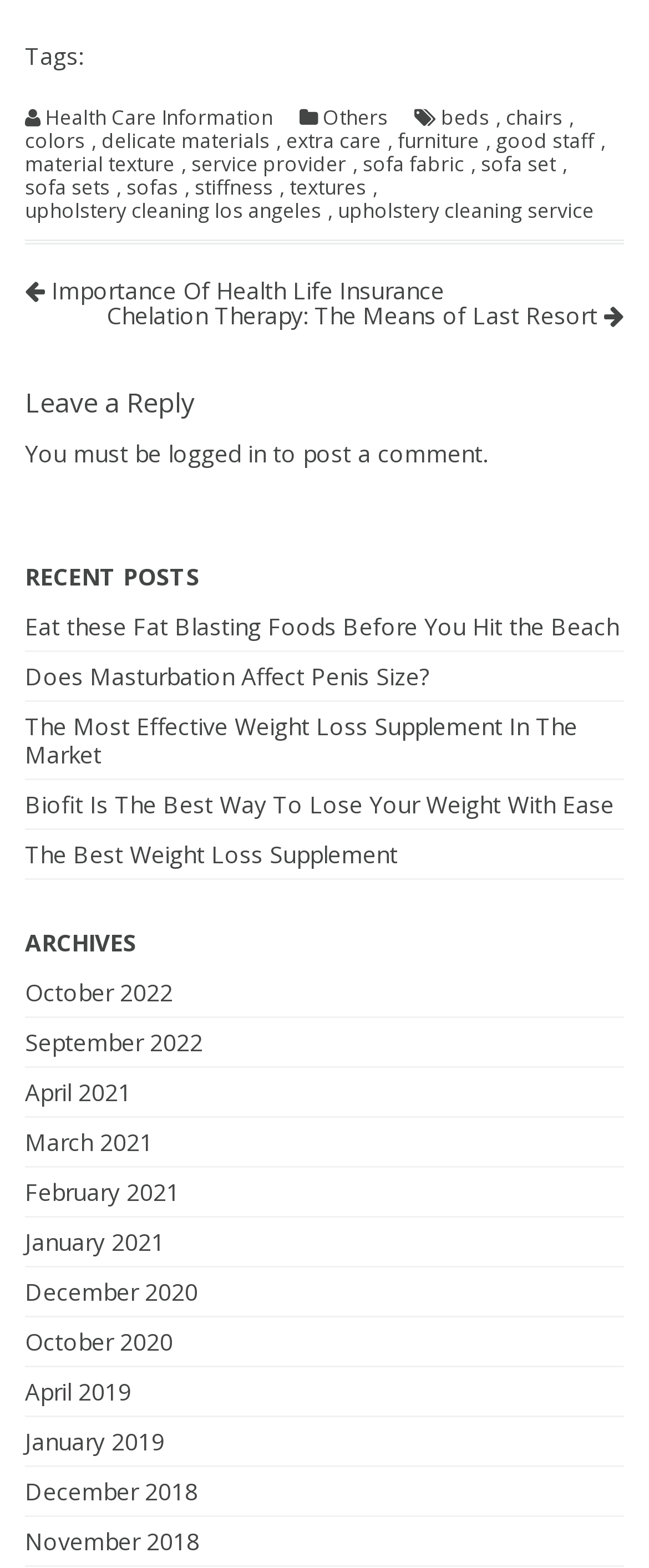Please identify the bounding box coordinates of the area I need to click to accomplish the following instruction: "Click on the 'Importance Of Health Life Insurance' article".

[0.038, 0.175, 0.685, 0.195]